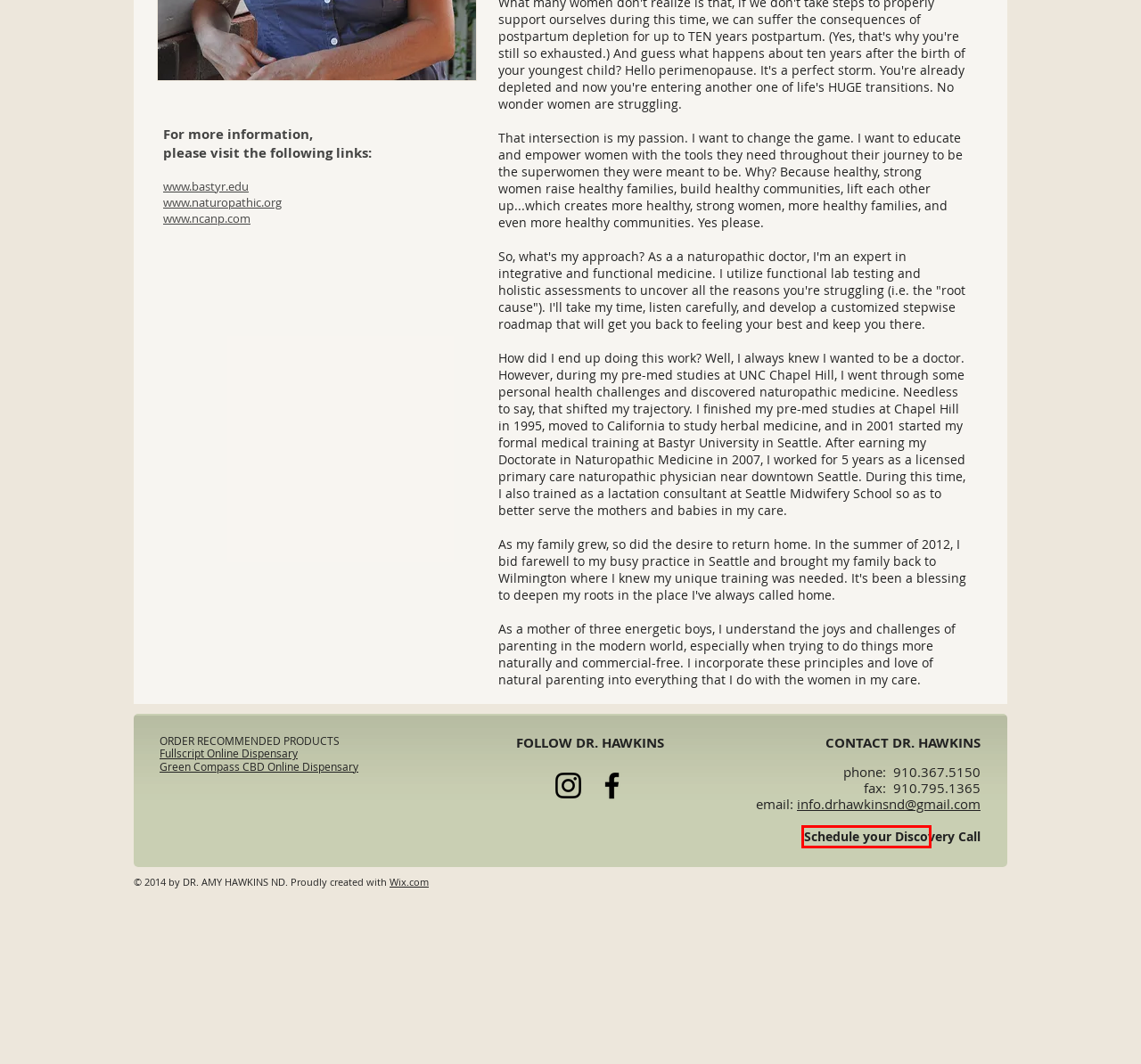Analyze the given webpage screenshot and identify the UI element within the red bounding box. Select the webpage description that best matches what you expect the new webpage to look like after clicking the element. Here are the candidates:
A. contact
B. Website Builder - Create a Free Website Today | Wix.com
C. Calendly - Dr. Amy Hawkins ND
D. new clients
E. naturopathic medicine
F. faqs
G. dispensary
H. Dr. Amy Hawkins ND

C